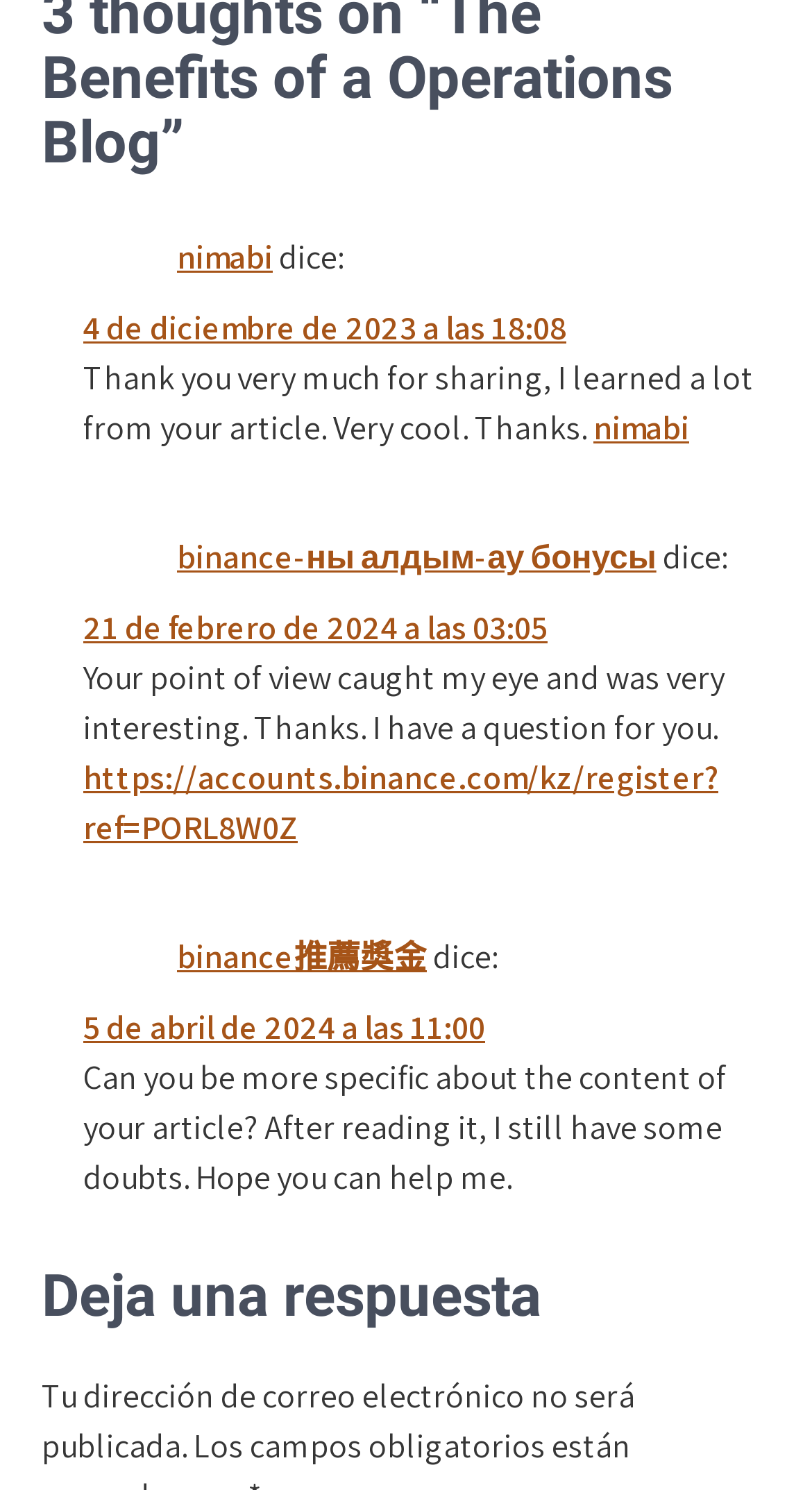Provide the bounding box coordinates of the HTML element this sentence describes: "binance-ны алдым-ау бонусы".

[0.218, 0.36, 0.808, 0.389]